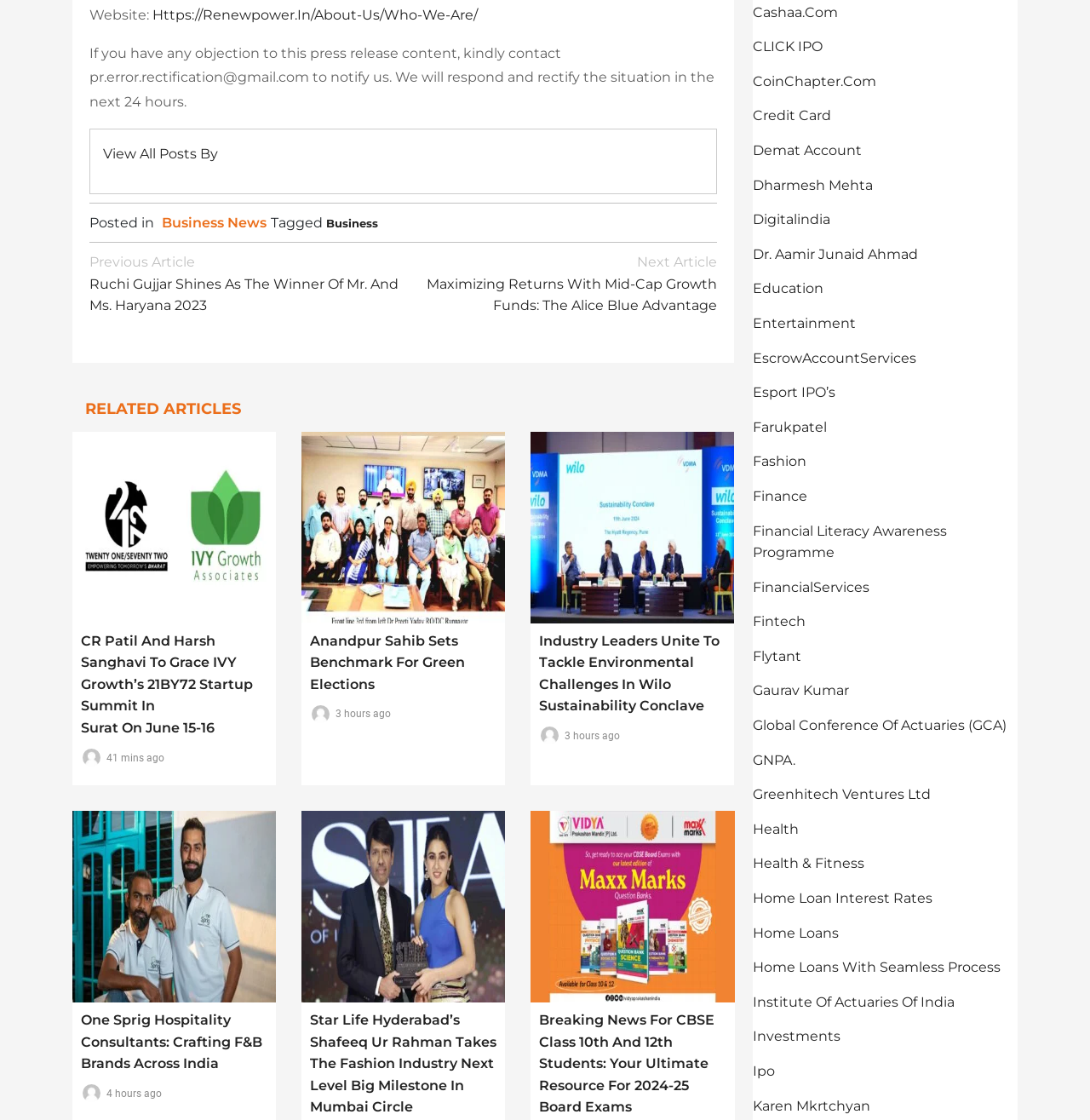Show the bounding box coordinates of the region that should be clicked to follow the instruction: "Check related articles."

[0.066, 0.357, 0.673, 0.374]